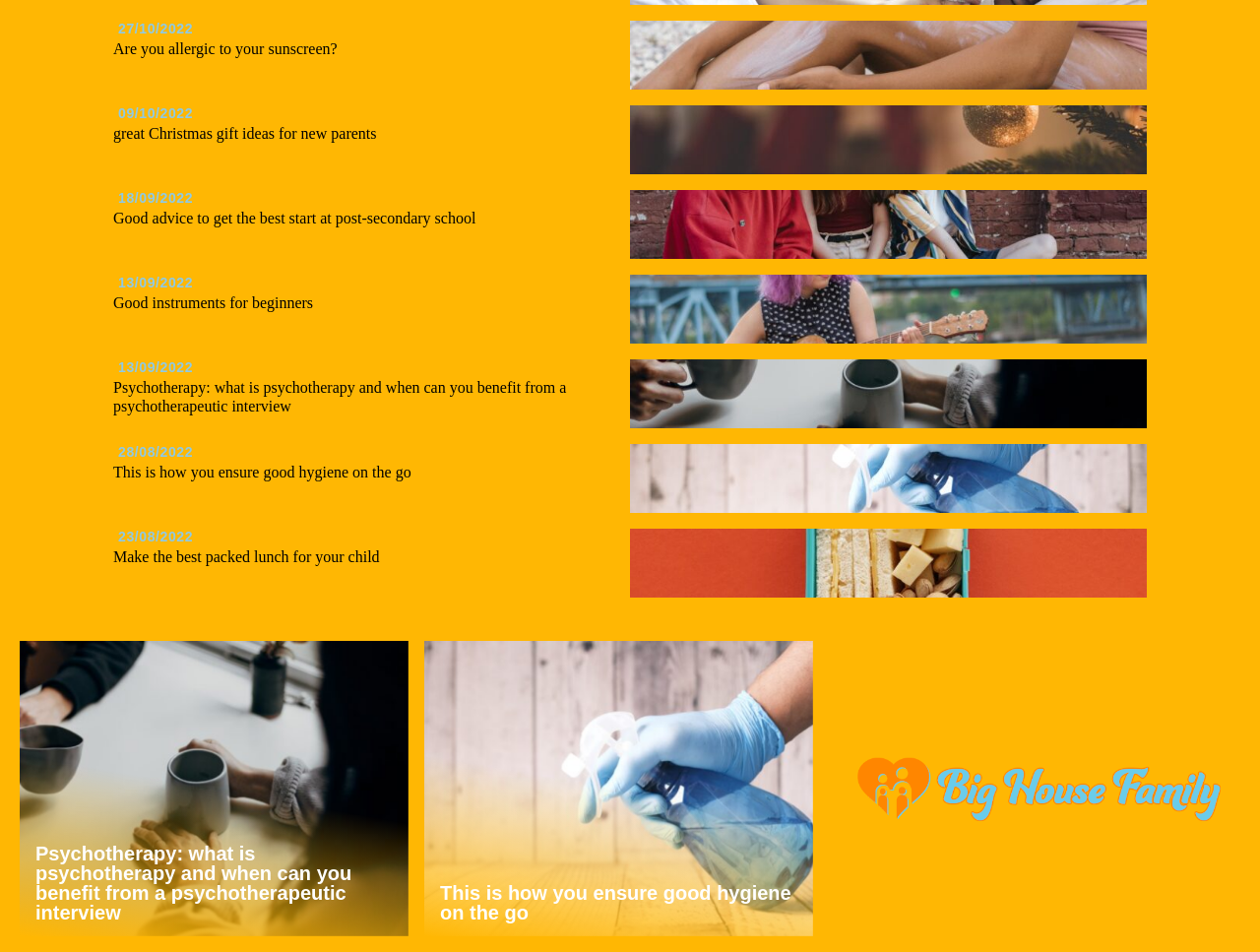Find the bounding box coordinates of the element I should click to carry out the following instruction: "Read about being allergic to your sunscreen".

[0.09, 0.014, 0.91, 0.103]